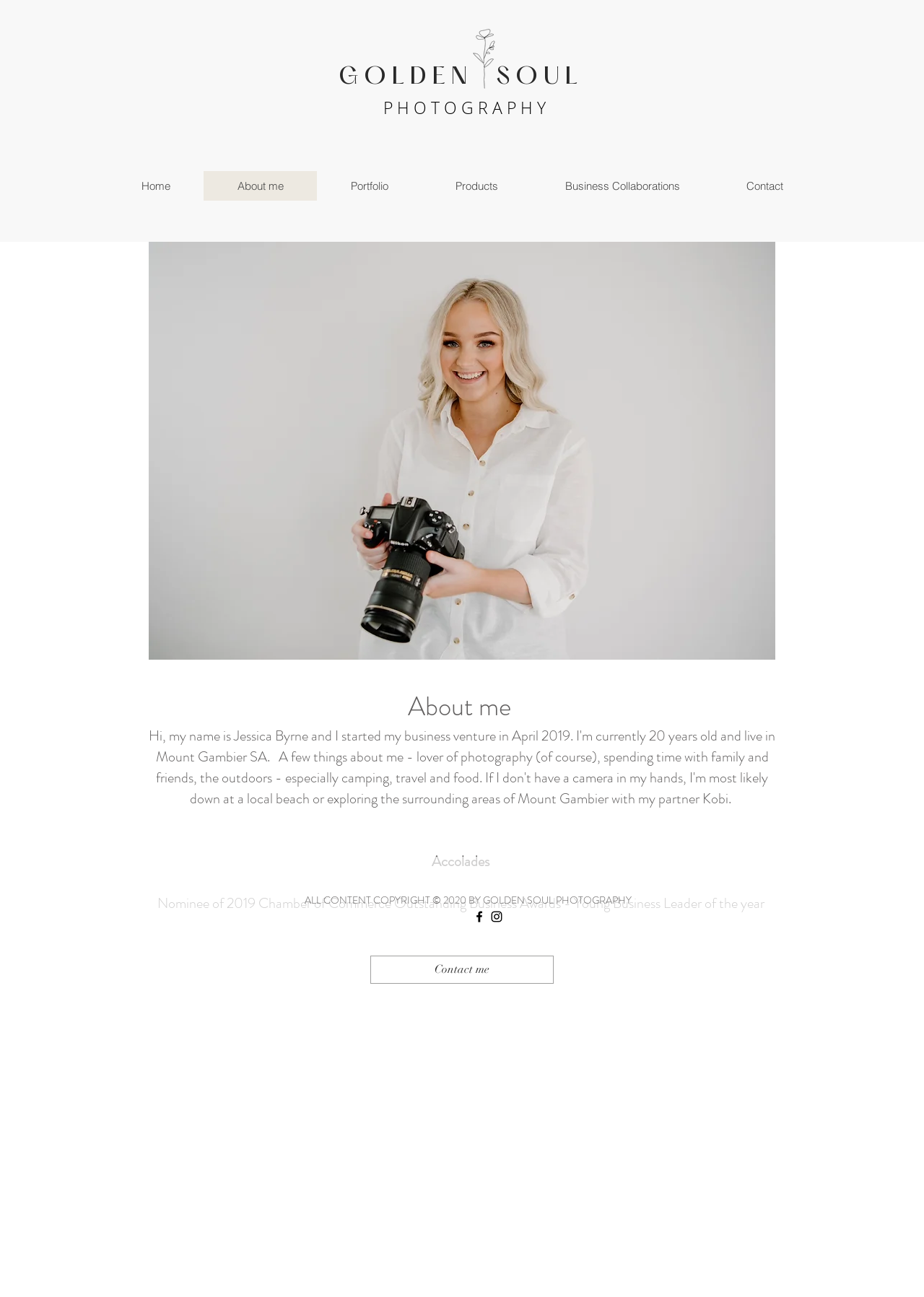Please reply to the following question using a single word or phrase: 
What award did the photographer receive in 2019?

Nominee of 2019 Chamber of Commerce Outstanding Business Awards